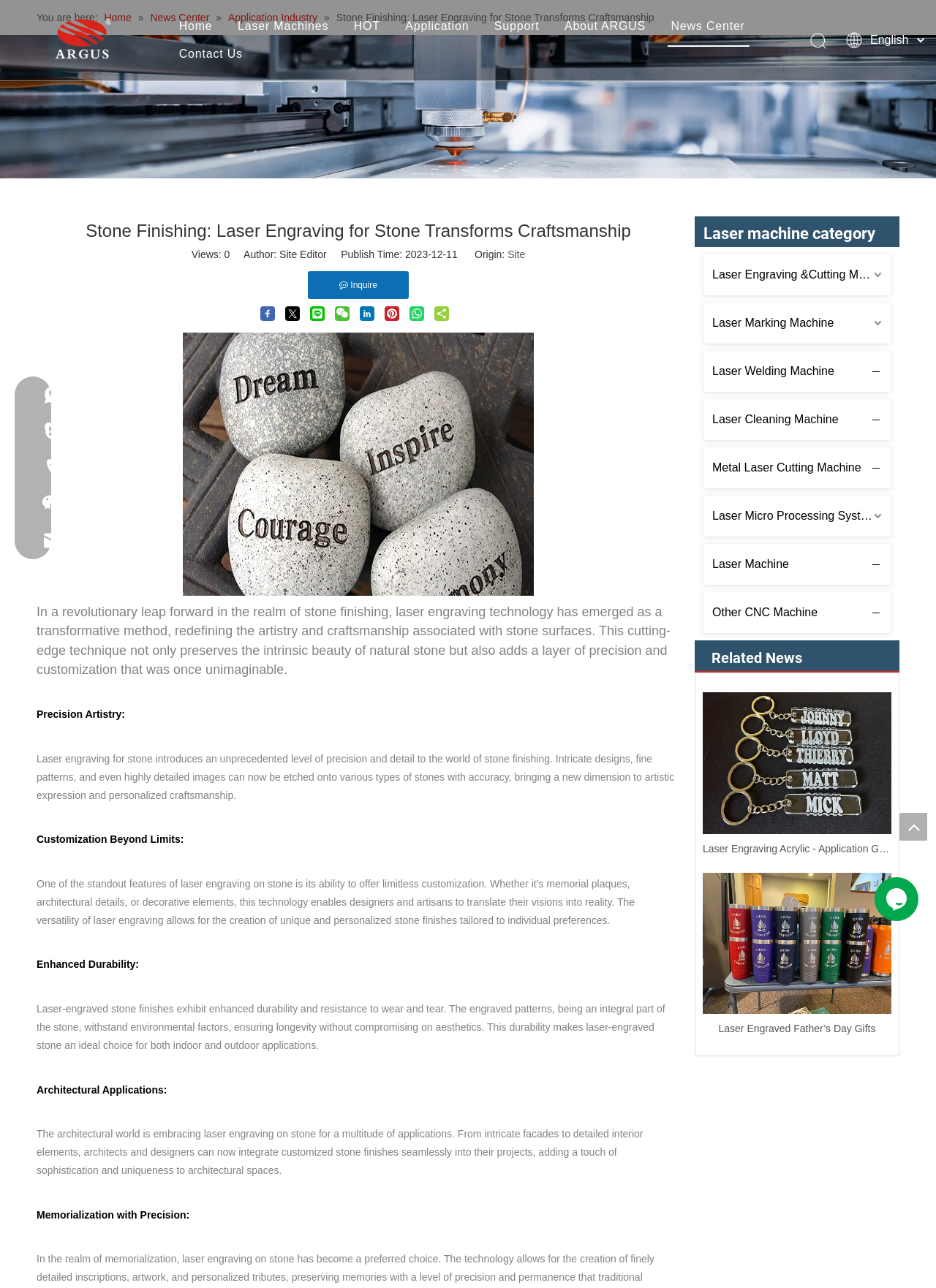Respond to the following query with just one word or a short phrase: 
How many sharing buttons are there?

8